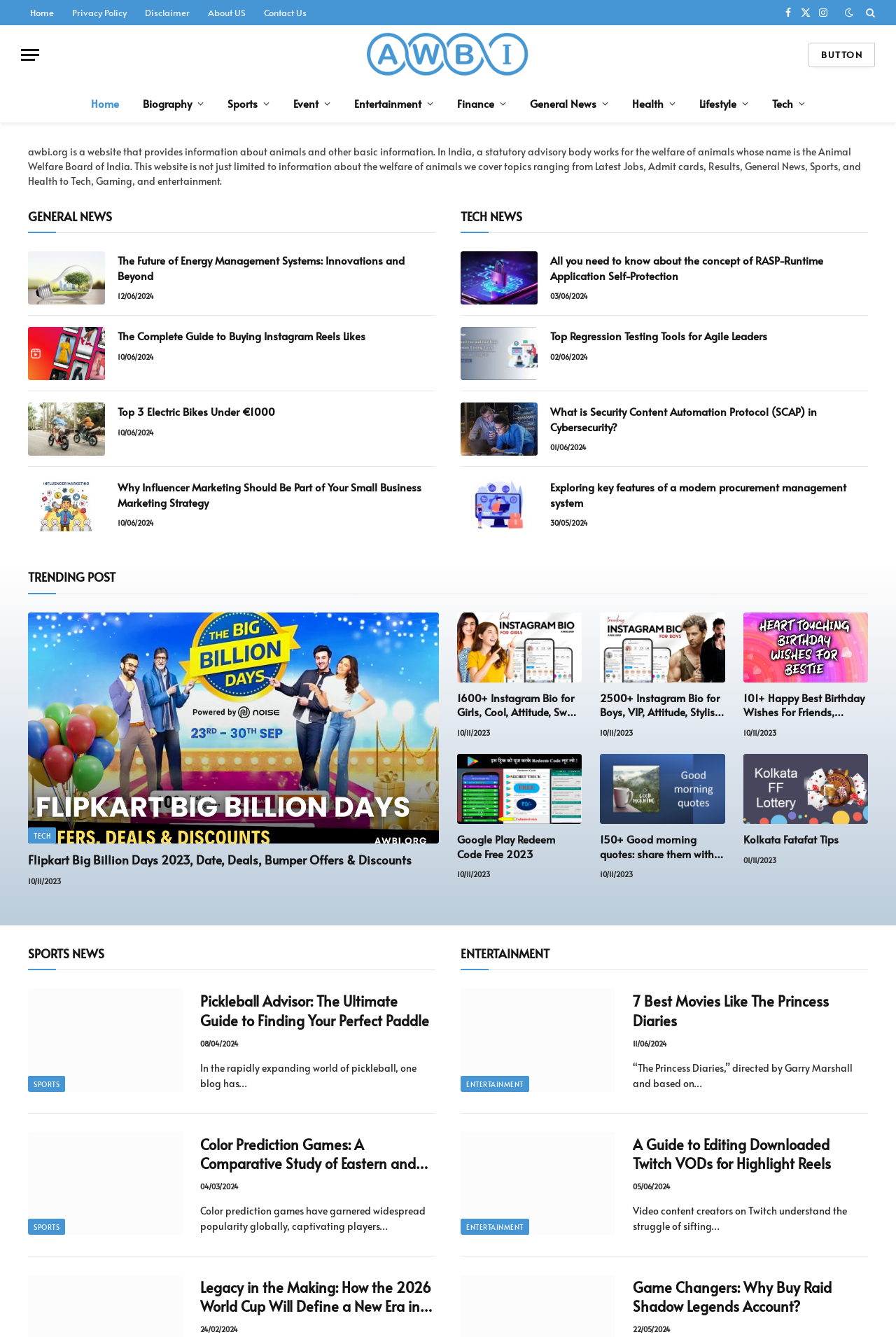Please specify the coordinates of the bounding box for the element that should be clicked to carry out this instruction: "Read the article about The Future of Energy Management Systems". The coordinates must be four float numbers between 0 and 1, formatted as [left, top, right, bottom].

[0.031, 0.188, 0.117, 0.228]